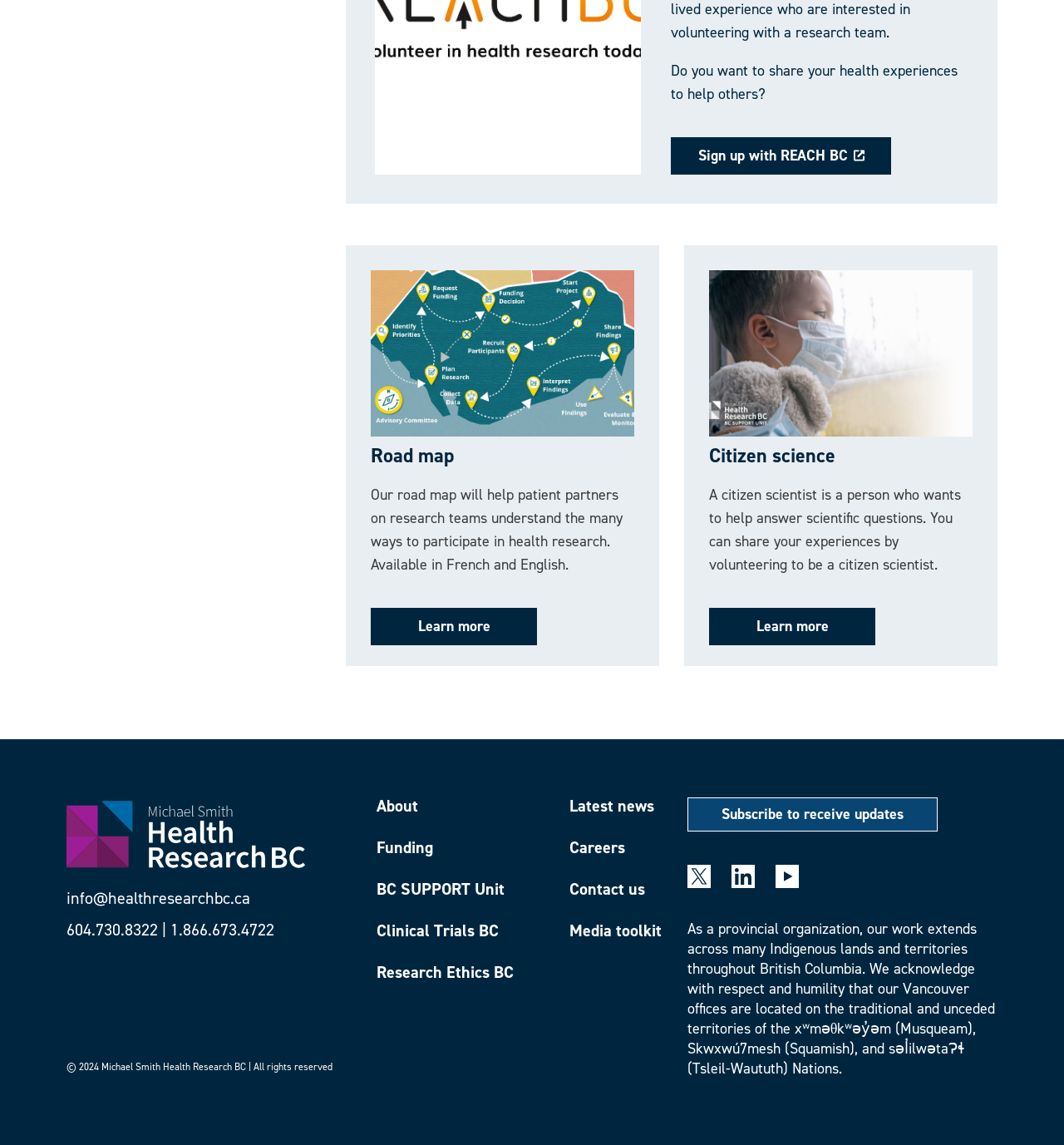What is the organization's acknowledgement of Indigenous lands?
Please give a detailed and elaborate answer to the question based on the image.

The organization's acknowledgement of Indigenous lands can be found at the bottom of the webpage, where it is written that the organization acknowledges with respect and humility that their Vancouver offices are located on the traditional and unceded territories of the xʷməθkʷəy̓əm (Musqueam), Skwxwú7mesh (Squamish), and səl̓ilwətaɁɬ (Tsleil-Waututh) Nations.